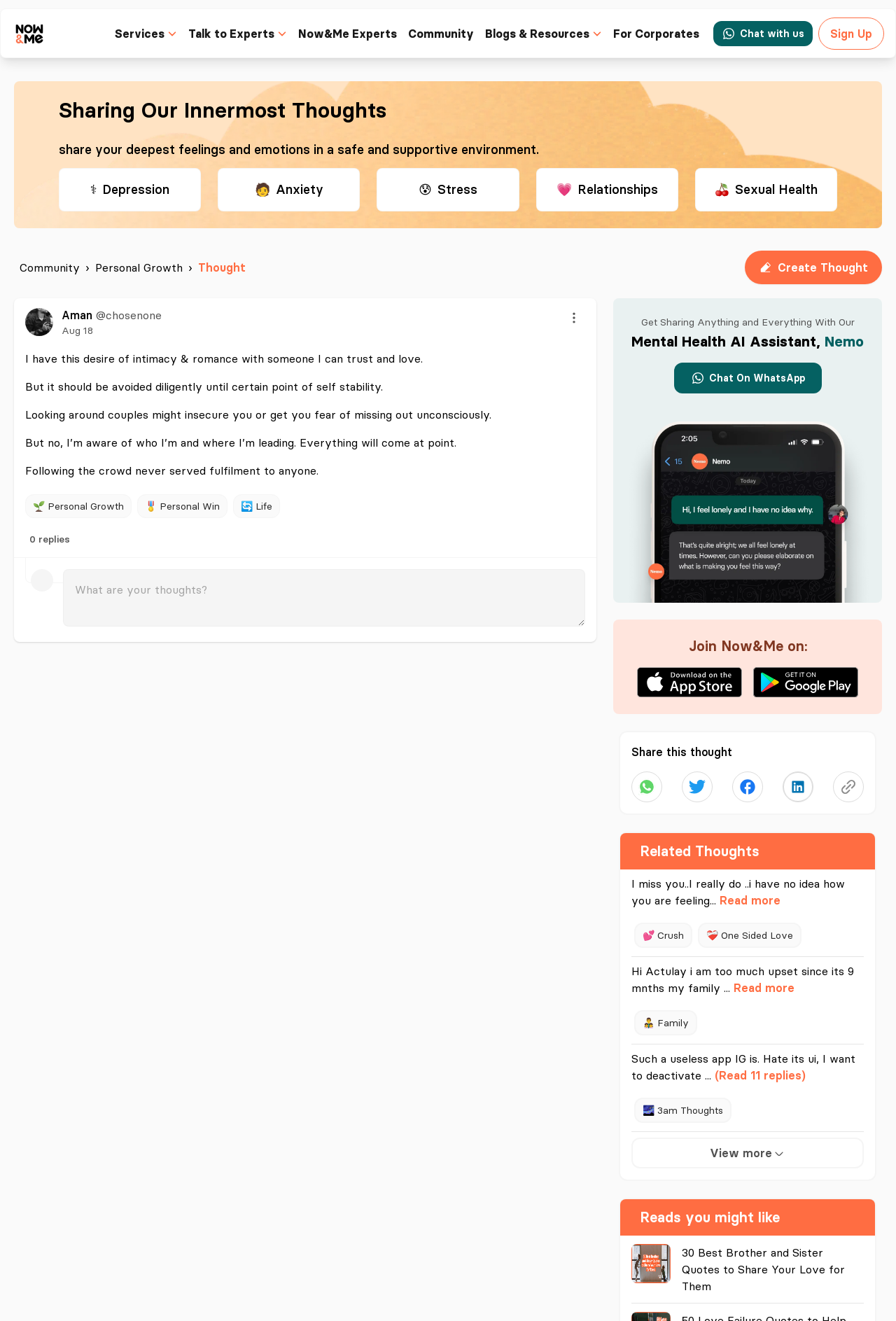Please extract the primary headline from the webpage.

Sharing Our Innermost Thoughts